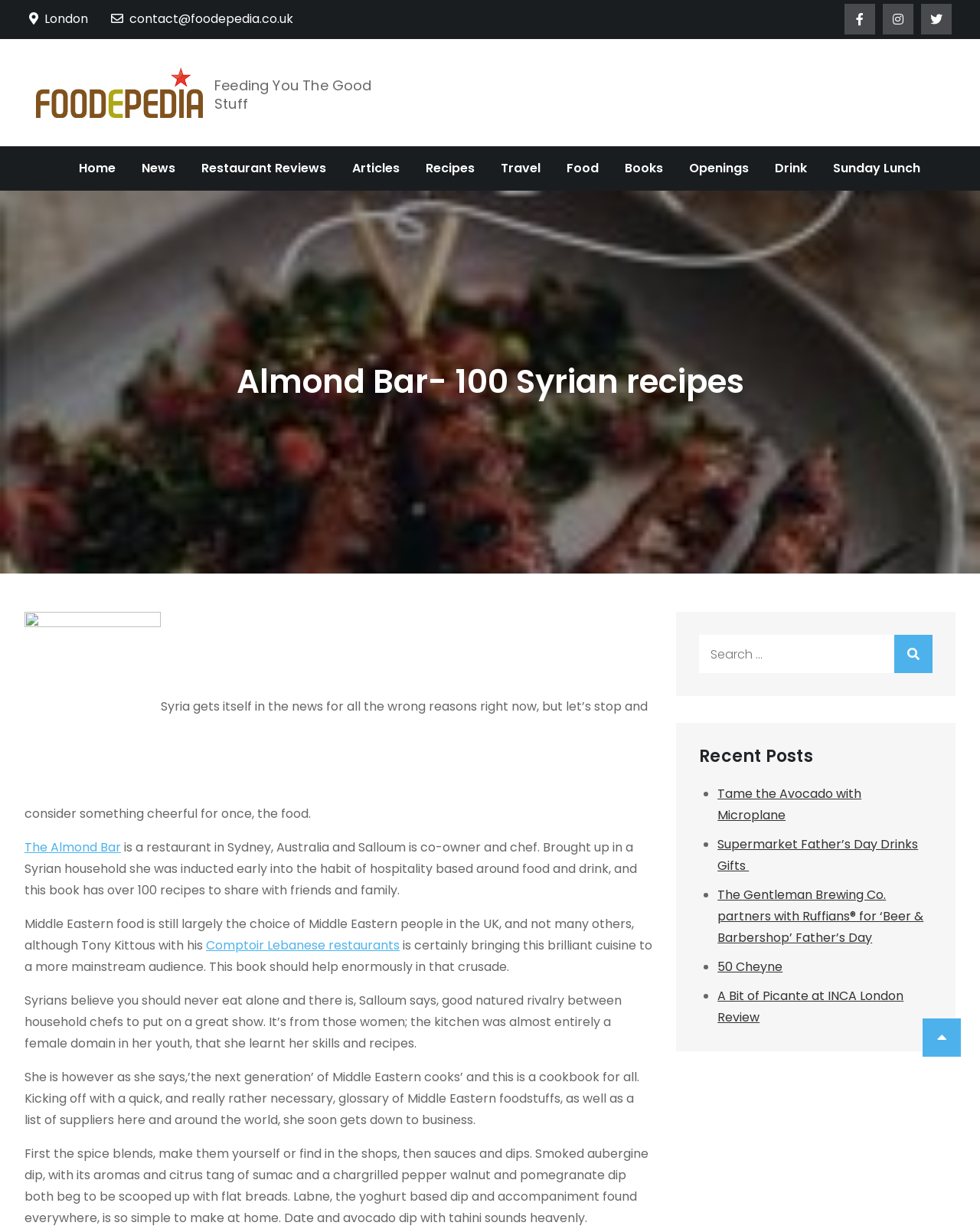Provide the bounding box coordinates of the UI element that matches the description: "Comptoir Lebanese restaurants".

[0.21, 0.762, 0.408, 0.776]